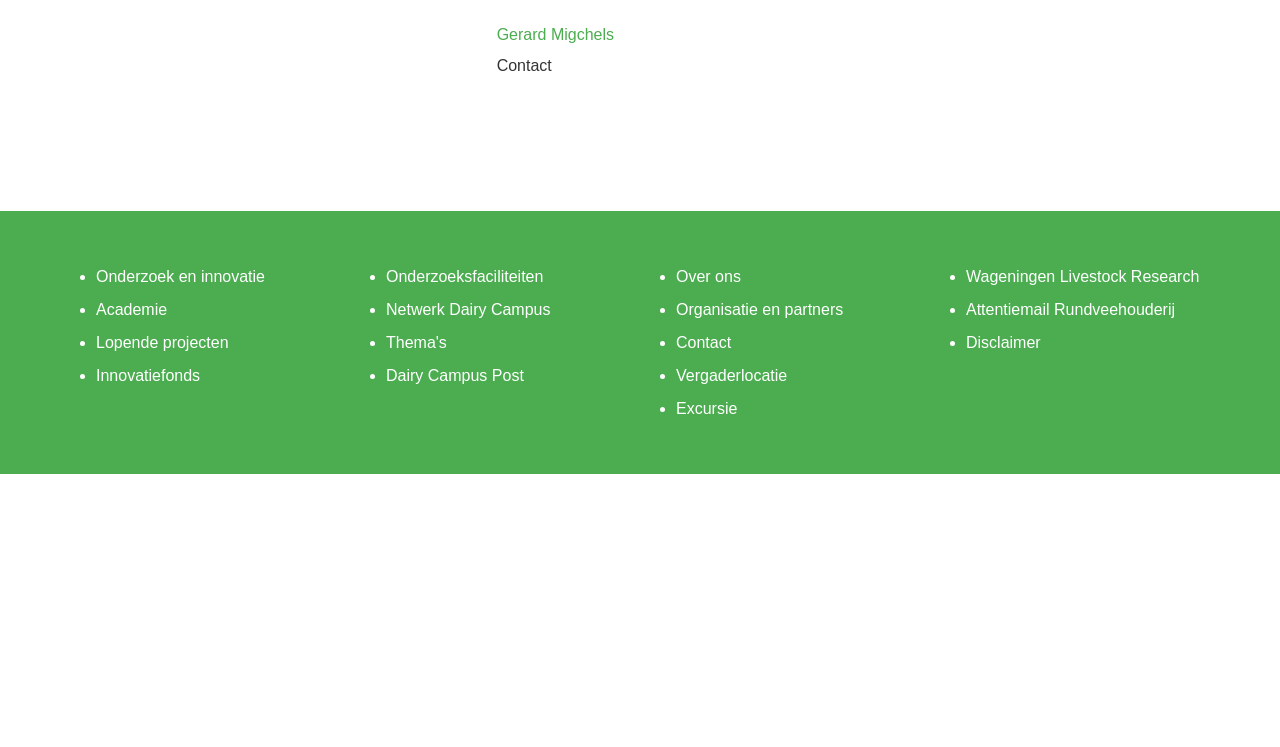What is the first link on the webpage?
Please look at the screenshot and answer using one word or phrase.

Gerard Migchels